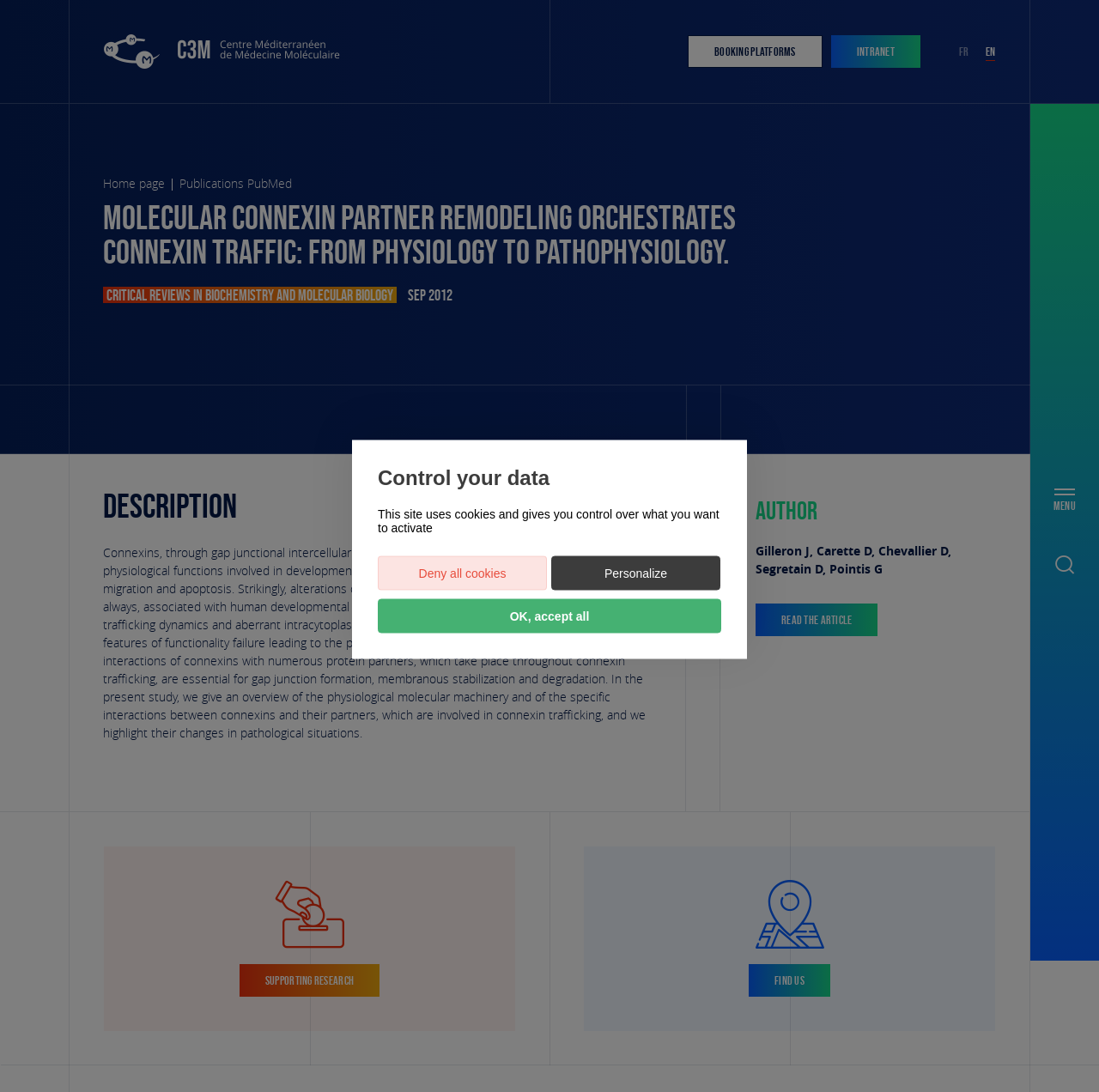Locate the bounding box coordinates of the area that needs to be clicked to fulfill the following instruction: "Go to booking platforms". The coordinates should be in the format of four float numbers between 0 and 1, namely [left, top, right, bottom].

[0.626, 0.032, 0.748, 0.062]